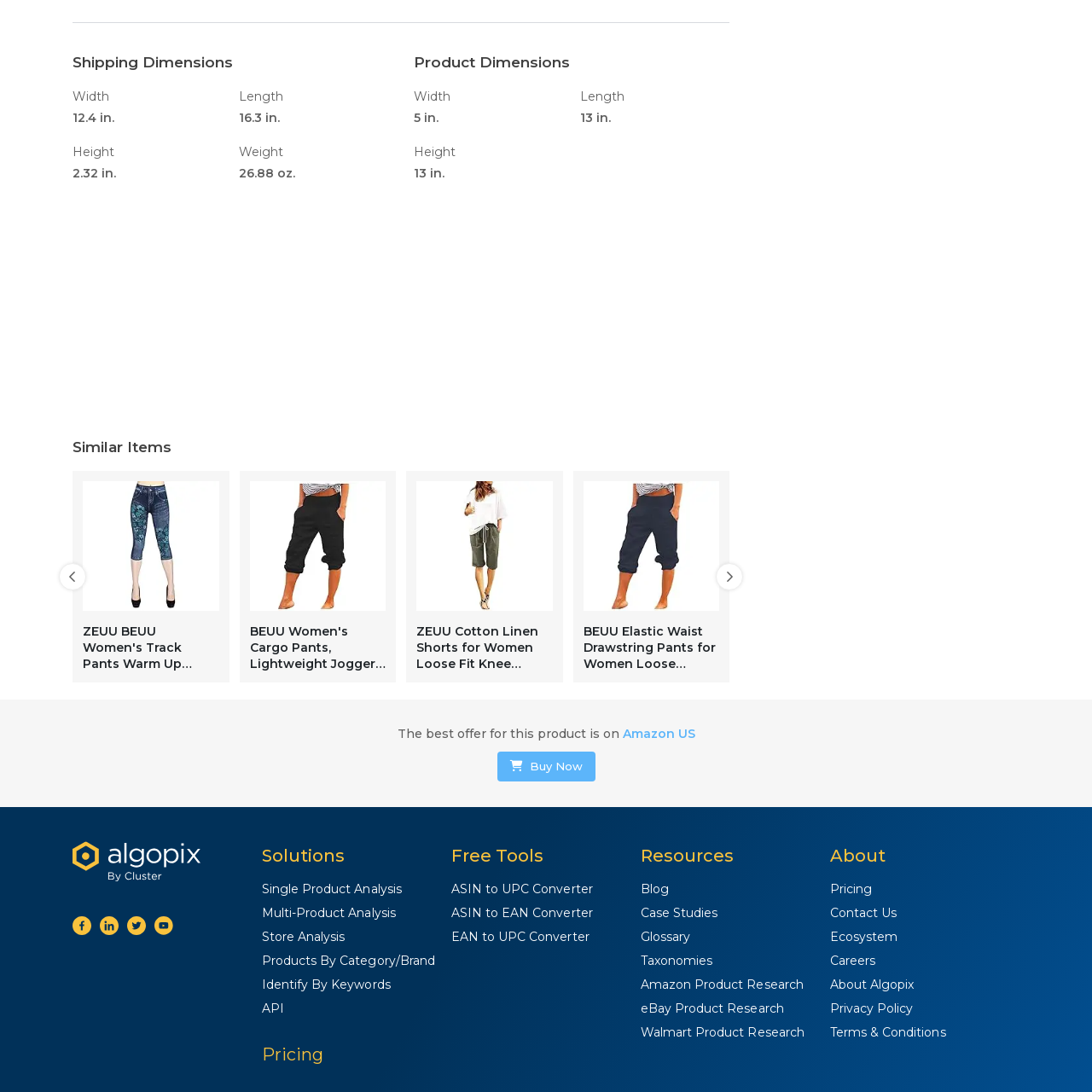What is the purpose of the pockets?
Check the content within the red bounding box and give a brief answer in one word or a short phrase.

Adding functionality